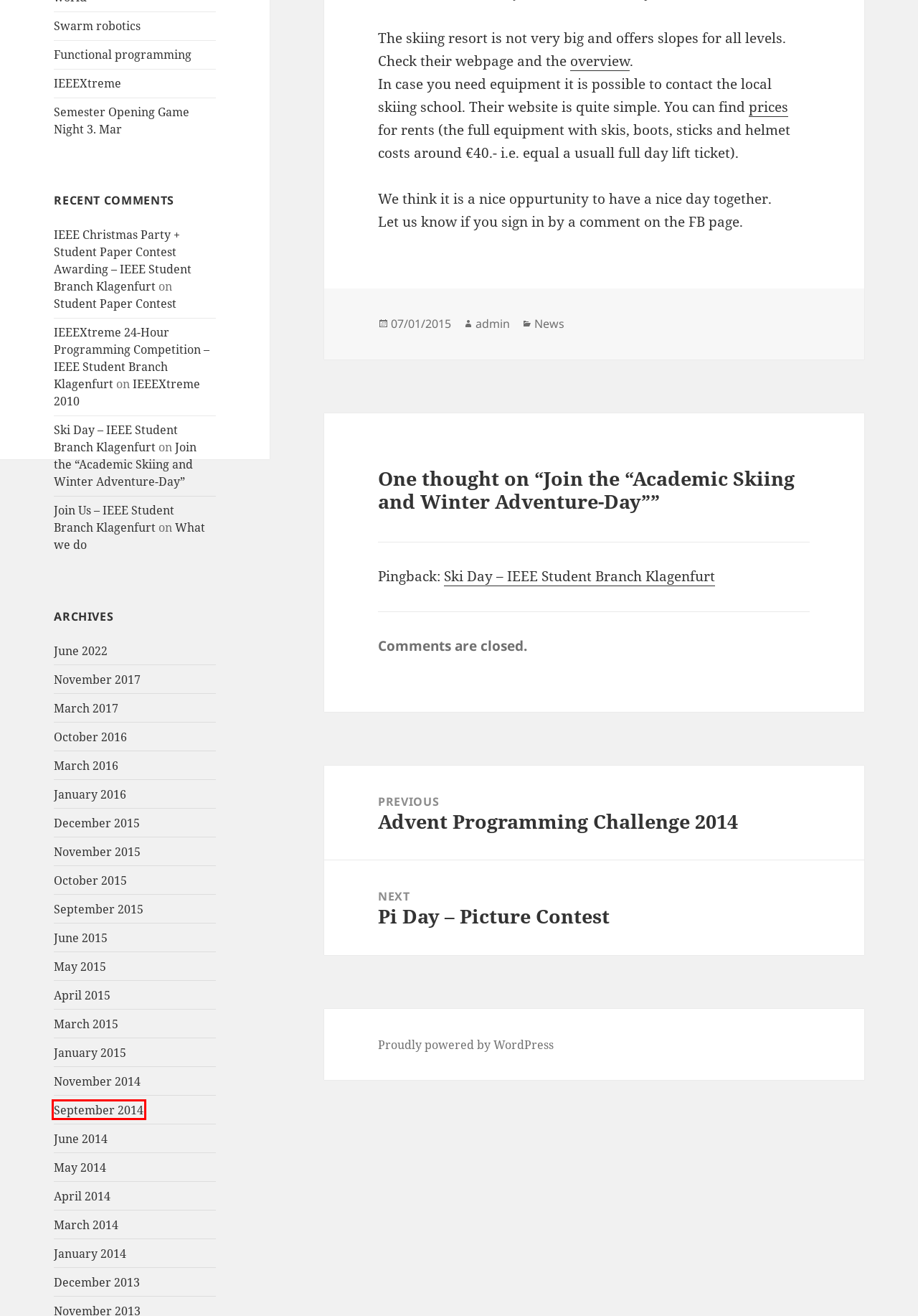Provided is a screenshot of a webpage with a red bounding box around an element. Select the most accurate webpage description for the page that appears after clicking the highlighted element. Here are the candidates:
A. March 2016 – IEEE Student Branch Klagenfurt
B. June 2015 – IEEE Student Branch Klagenfurt
C. November 2014 – IEEE Student Branch Klagenfurt
D. Functional programming – IEEE Student Branch Klagenfurt
E. IEEEXtreme – IEEE Student Branch Klagenfurt
F. News – IEEE Student Branch Klagenfurt
G. September 2014 – IEEE Student Branch Klagenfurt
H. January 2015 – IEEE Student Branch Klagenfurt

G